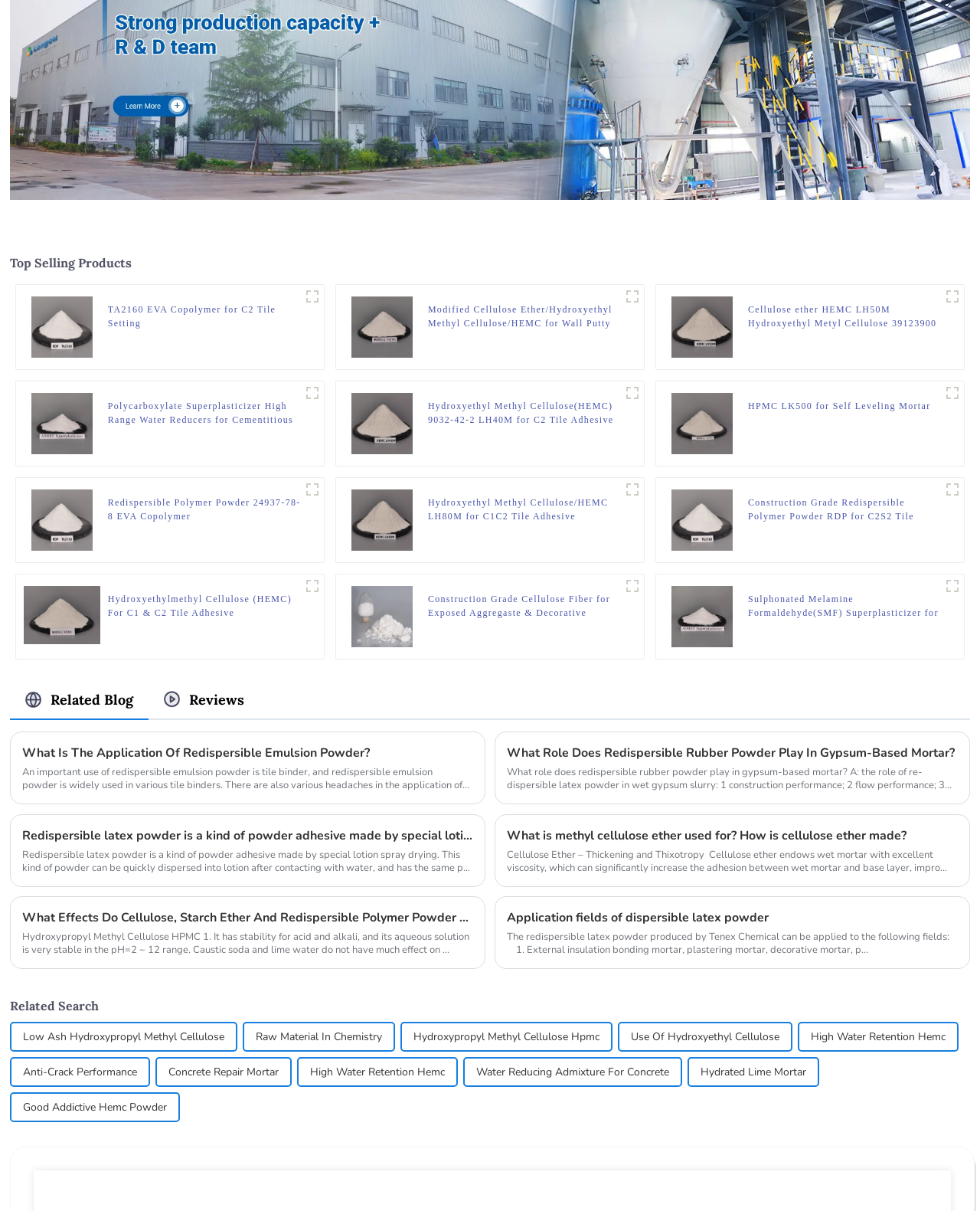Provide the bounding box coordinates for the area that should be clicked to complete the instruction: "View the product details of 'TA2160 EVA Copolymer for C2 Tile Setting'".

[0.11, 0.25, 0.307, 0.273]